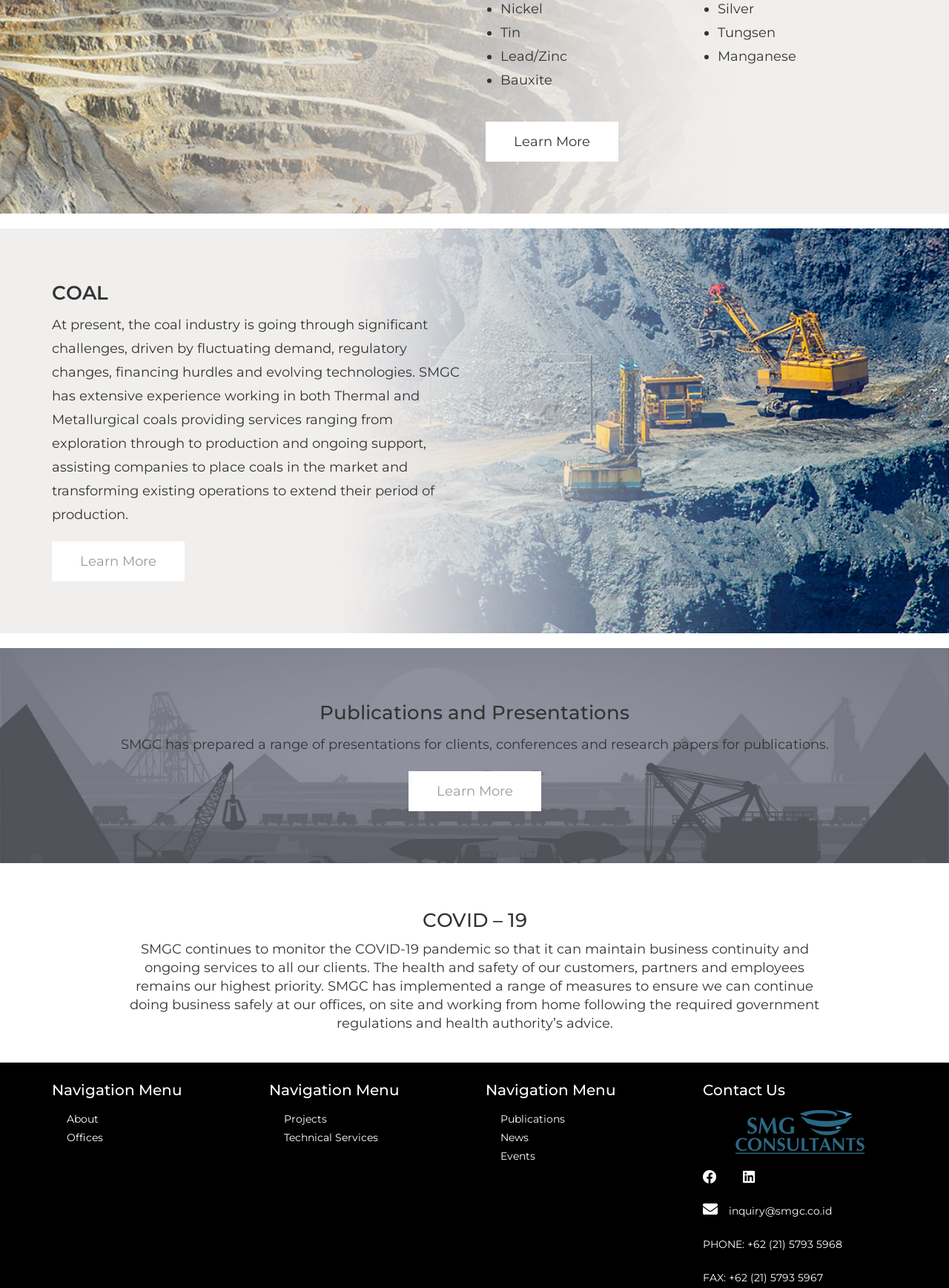Please find the bounding box coordinates of the clickable region needed to complete the following instruction: "Learn about SMGC's response to COVID-19". The bounding box coordinates must consist of four float numbers between 0 and 1, i.e., [left, top, right, bottom].

[0.131, 0.705, 0.869, 0.724]